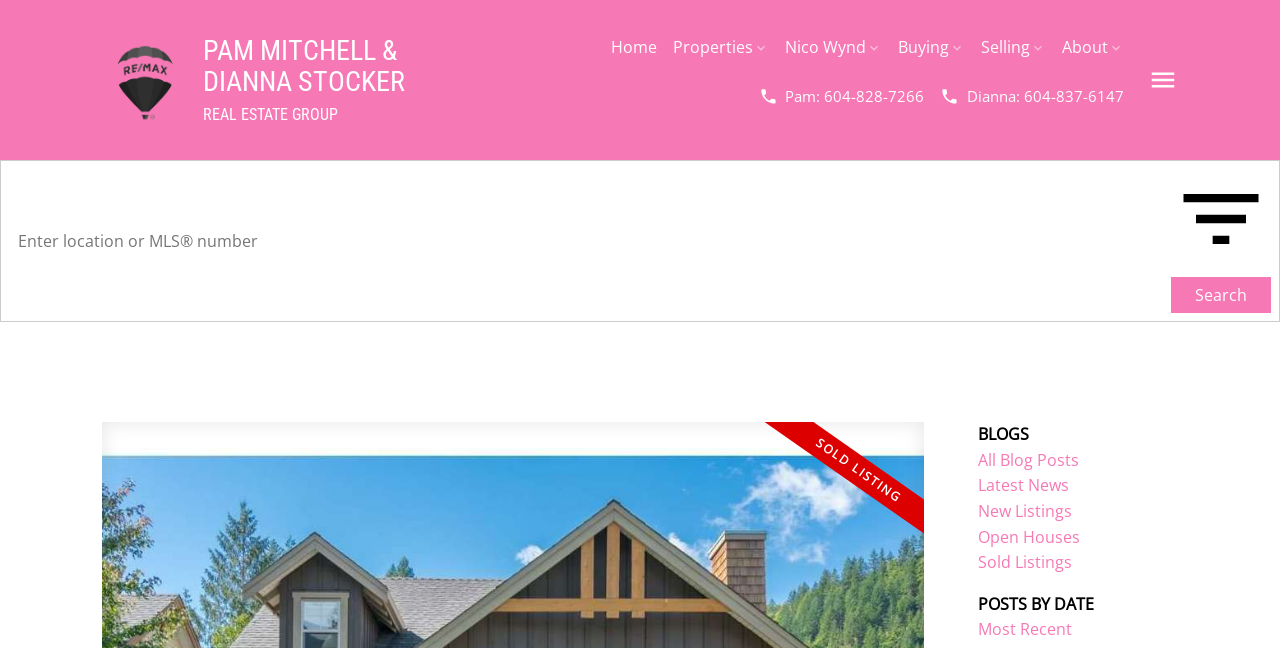Based on the element description: "All Blog Posts", identify the UI element and provide its bounding box coordinates. Use four float numbers between 0 and 1, [left, top, right, bottom].

[0.764, 0.693, 0.843, 0.727]